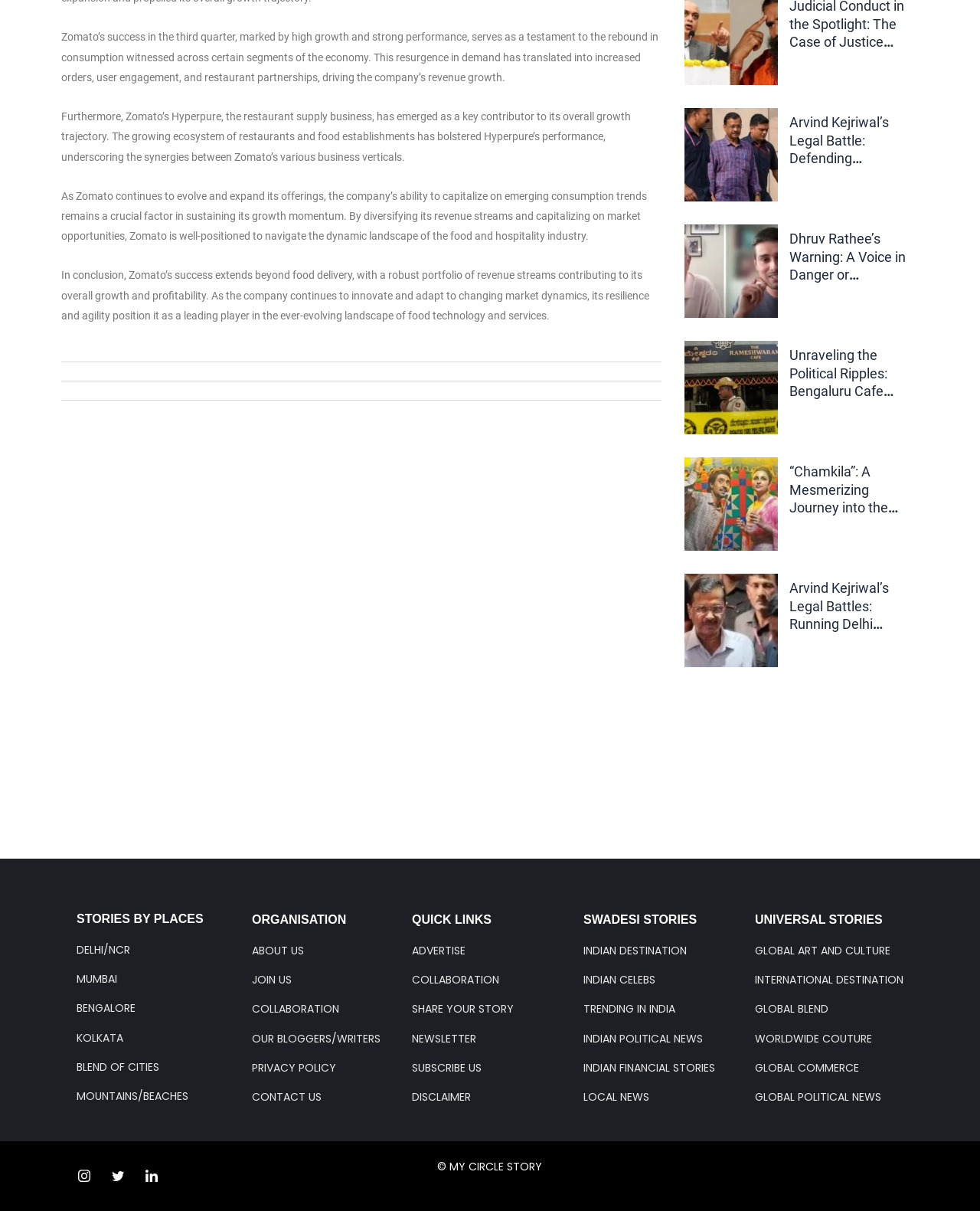Please specify the coordinates of the bounding box for the element that should be clicked to carry out this instruction: "Read about Dhruv Rathee’s warning". The coordinates must be four float numbers between 0 and 1, formatted as [left, top, right, bottom].

[0.698, 0.185, 0.794, 0.263]